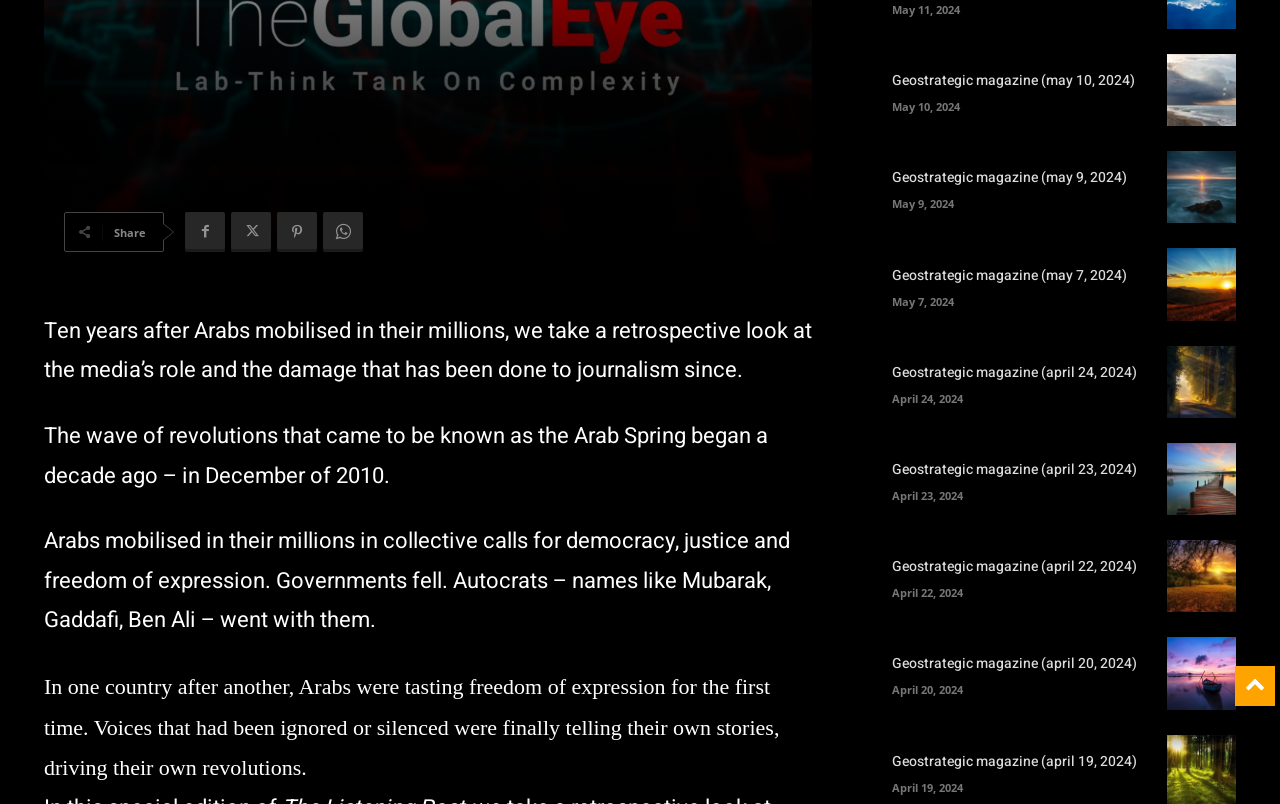Using the element description: "Facebook", determine the bounding box coordinates. The coordinates should be in the format [left, top, right, bottom], with values between 0 and 1.

[0.145, 0.263, 0.176, 0.313]